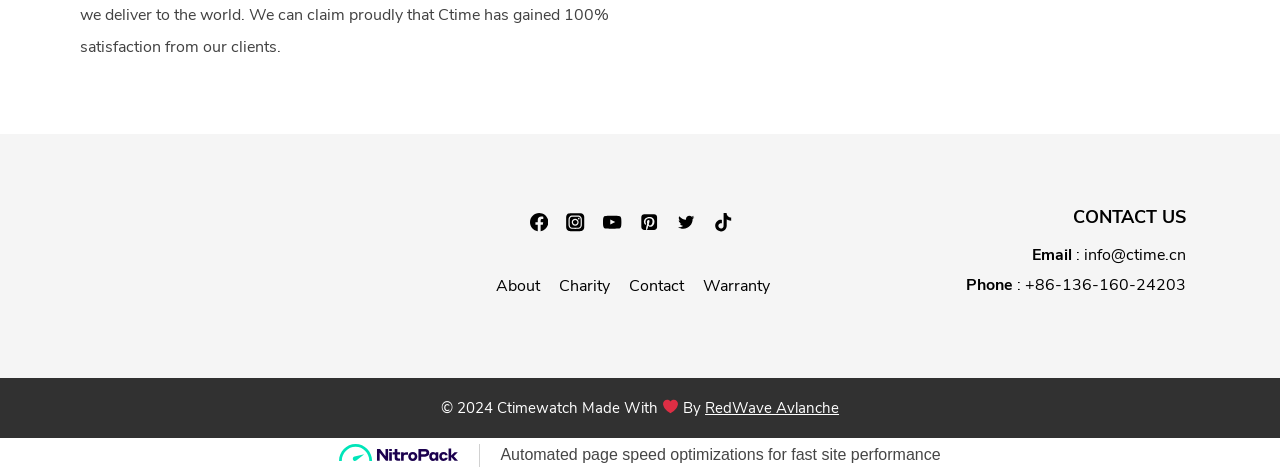Respond with a single word or phrase for the following question: 
What is the logo of the website?

ctime-logo